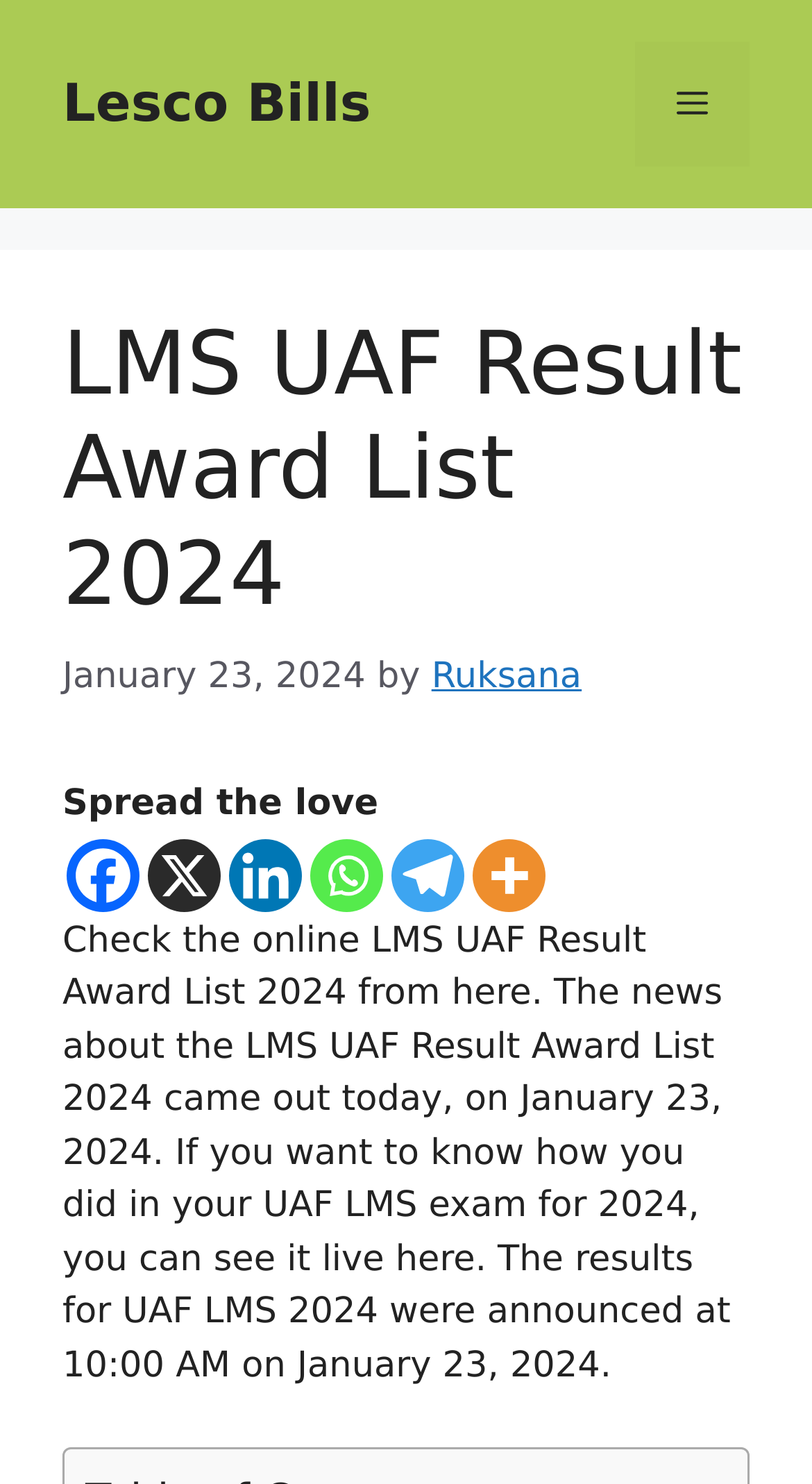What is the time of the LMS UAF Result Award List announcement?
Please use the image to provide an in-depth answer to the question.

The time of the LMS UAF Result Award List announcement can be found in the static text element, which states 'The results for UAF LMS 2024 were announced at 10:00 AM on January 23, 2024.' This suggests that the announcement was made at 10:00 AM.